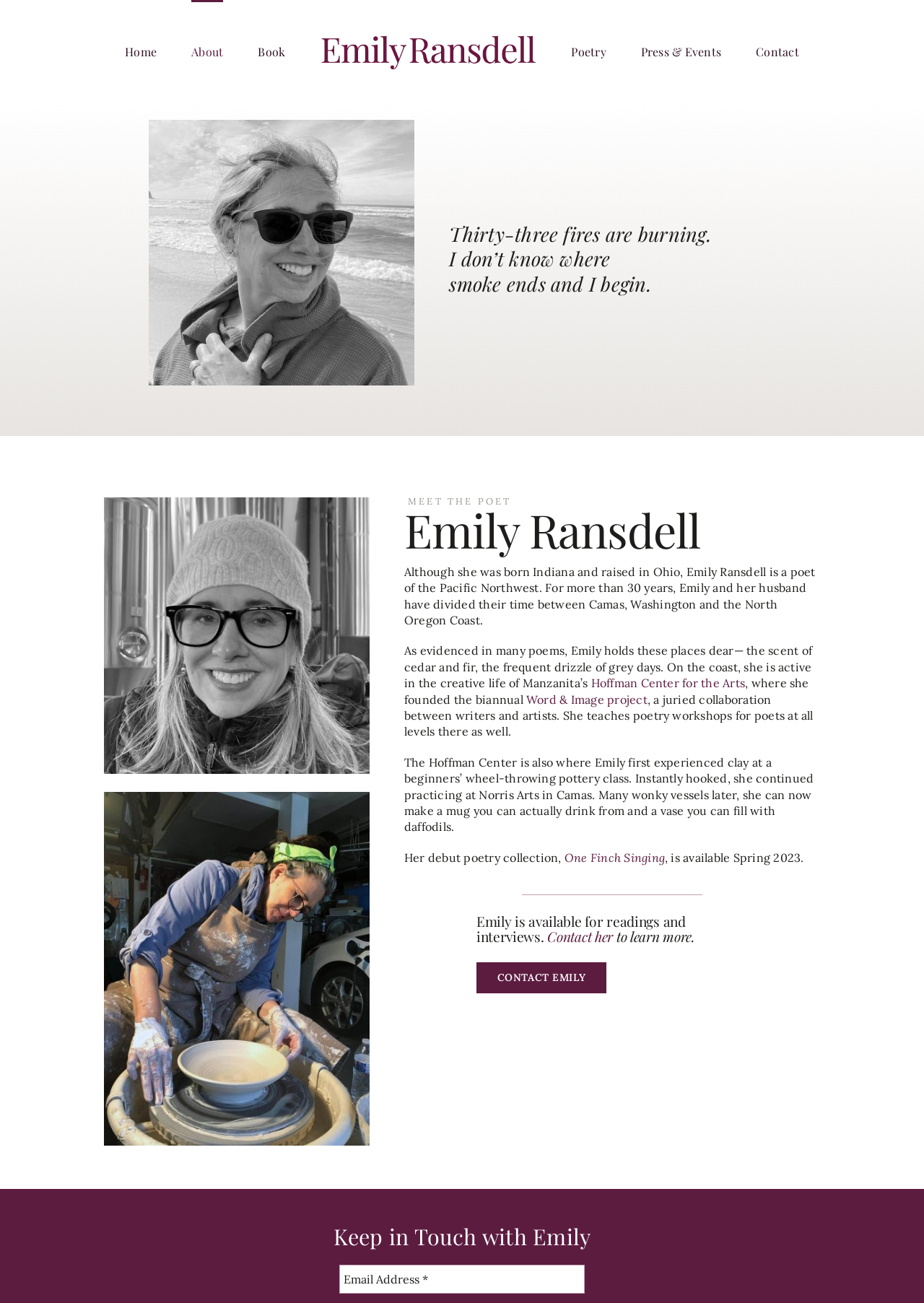Please find the bounding box coordinates of the element that needs to be clicked to perform the following instruction: "Enter email address to keep in touch with Emily". The bounding box coordinates should be four float numbers between 0 and 1, represented as [left, top, right, bottom].

[0.367, 0.971, 0.633, 0.993]